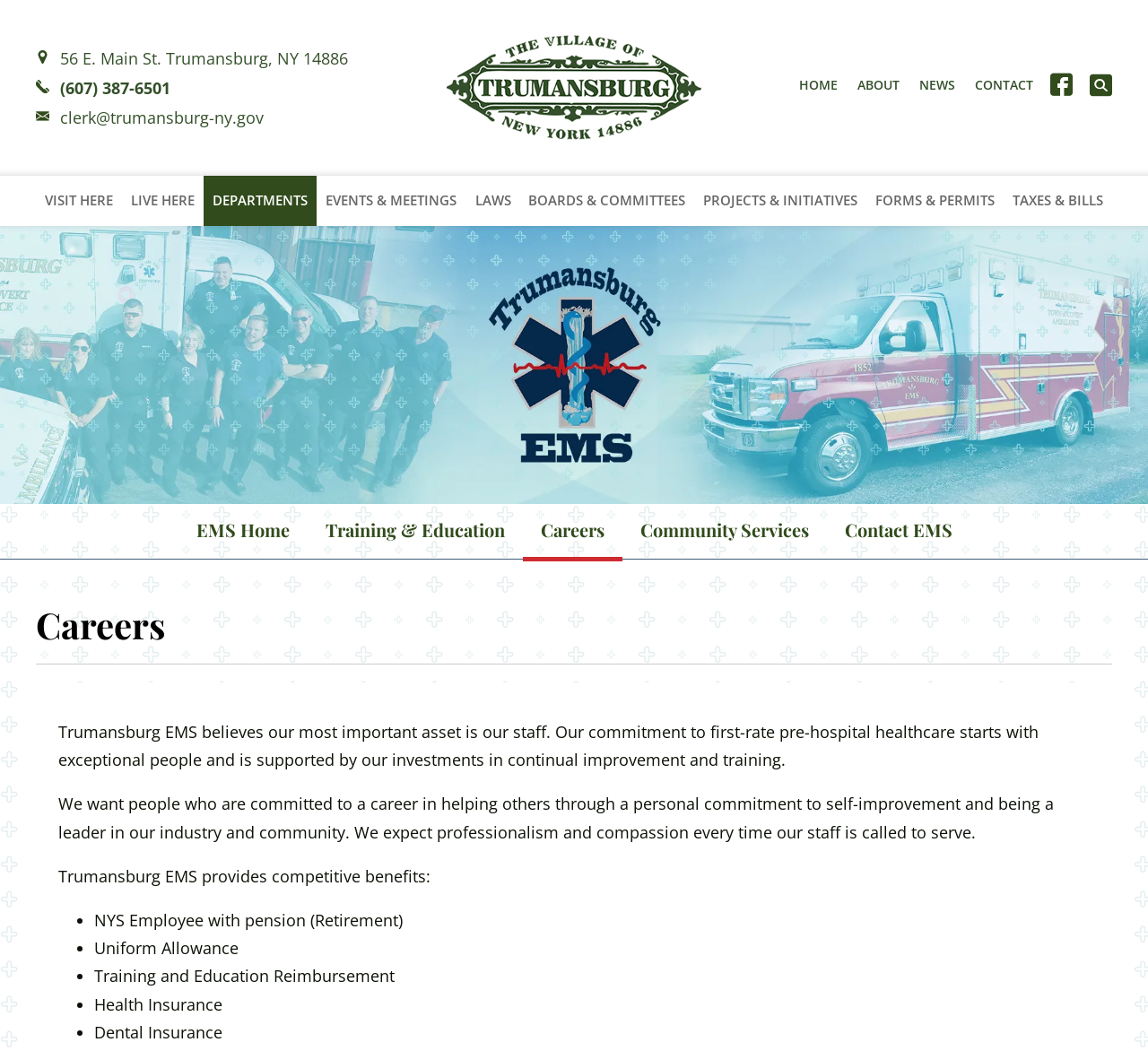Look at the image and answer the question in detail:
What is the address of the Village of Trumansburg?

I found the address by looking at the static text element located at the top left of the webpage, which displays the address '56 E. Main St. Trumansburg, NY 14886'.